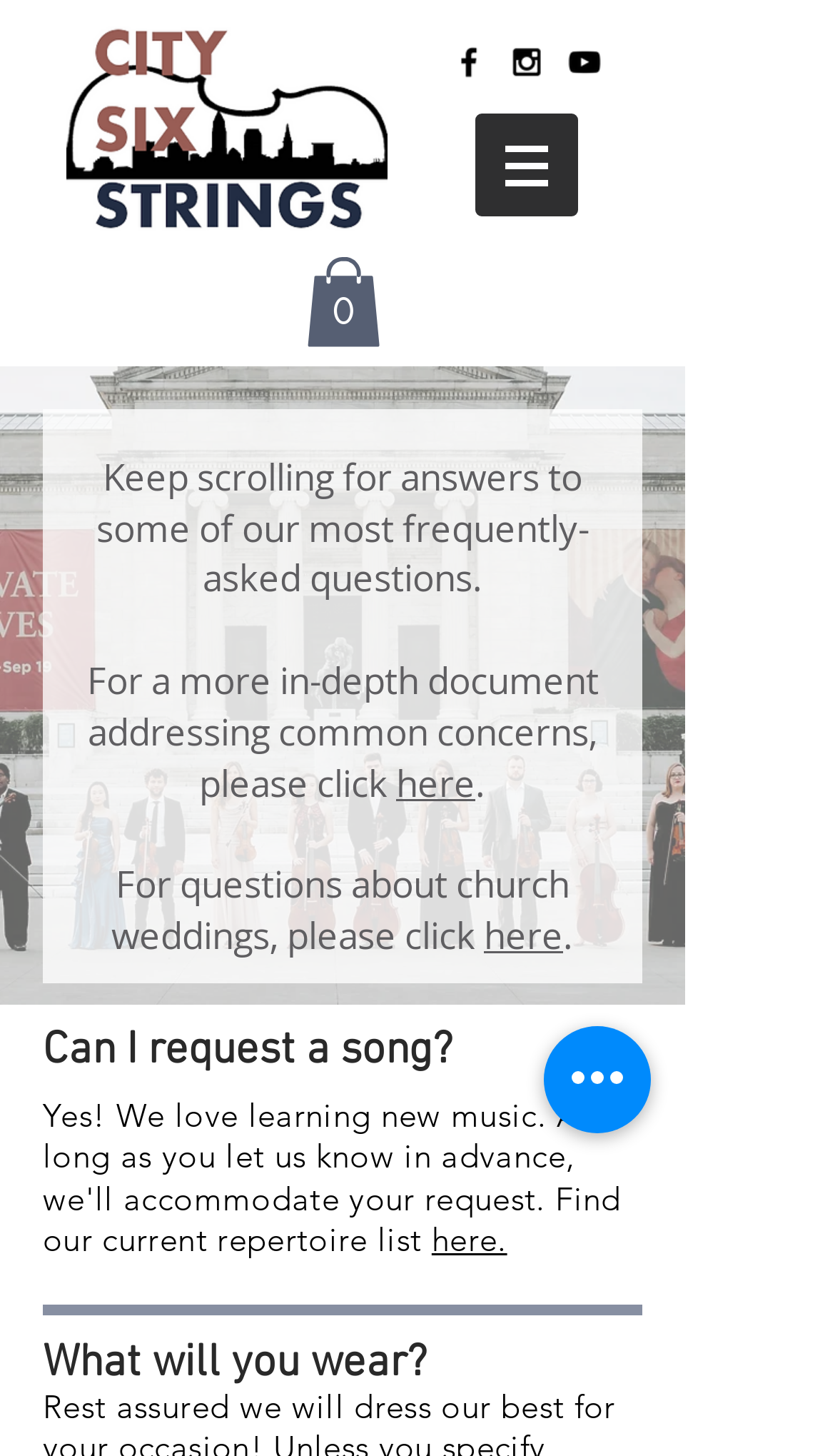Indicate the bounding box coordinates of the element that must be clicked to execute the instruction: "Read the FAQ about requesting a song". The coordinates should be given as four float numbers between 0 and 1, i.e., [left, top, right, bottom].

[0.051, 0.703, 0.769, 0.737]